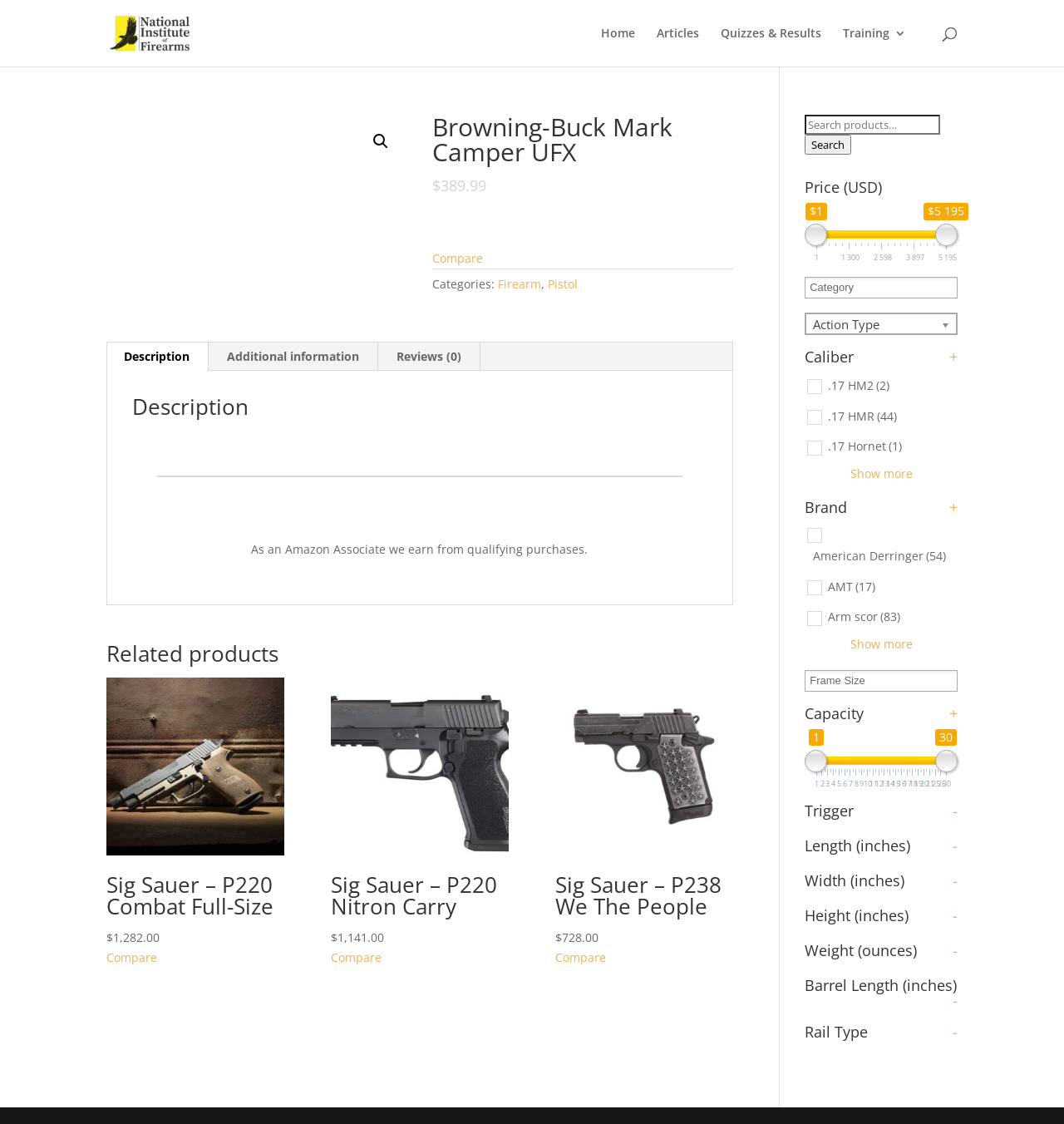What is the category of the Browning-Buck Mark Camper UFX?
Please respond to the question with a detailed and thorough explanation.

The category of the Browning-Buck Mark Camper UFX can be found in the product information section, where it is listed as 'Firearm' and 'Pistol'.